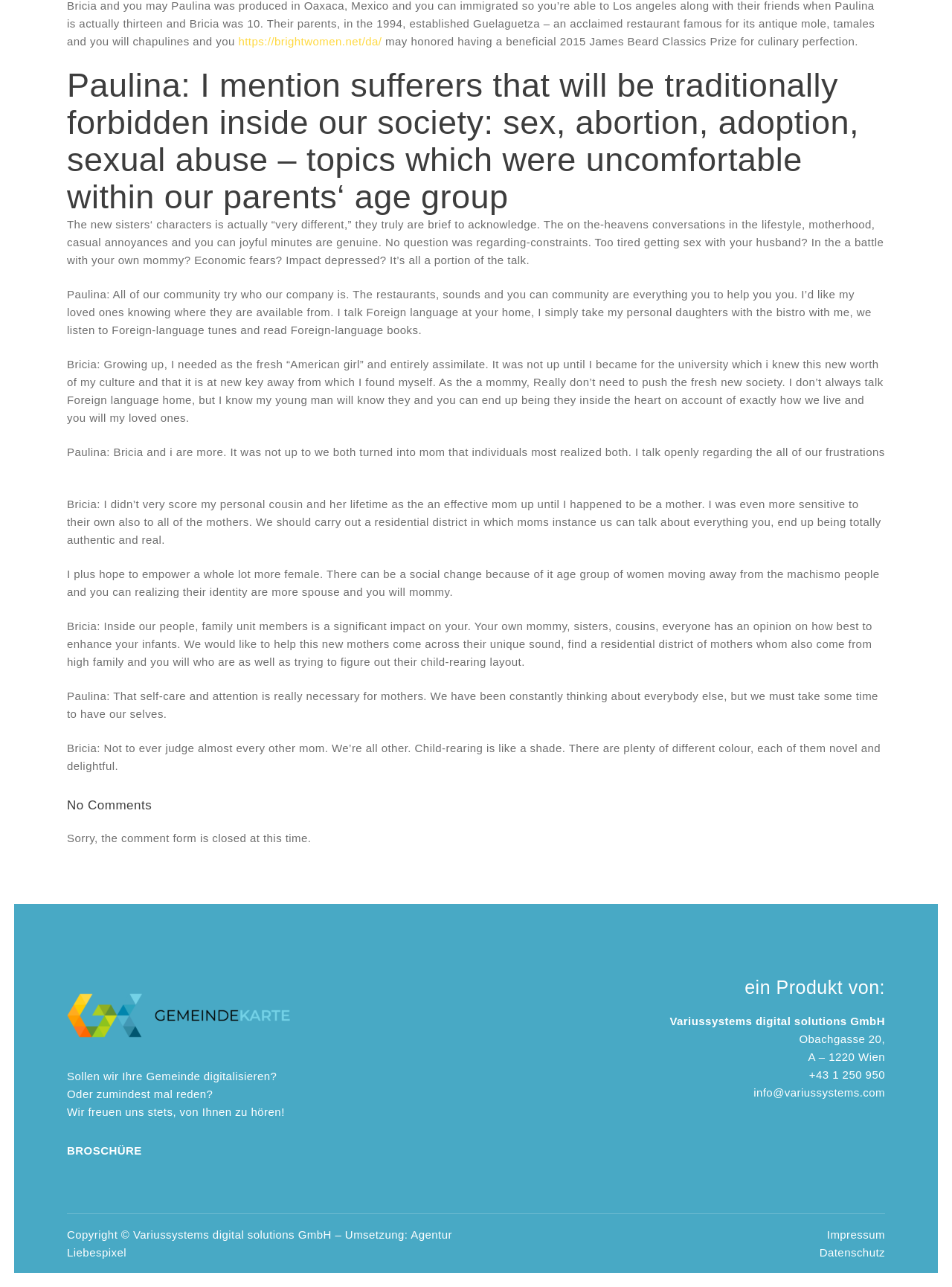Predict the bounding box for the UI component with the following description: "Agentur Liebespixel".

[0.07, 0.954, 0.475, 0.978]